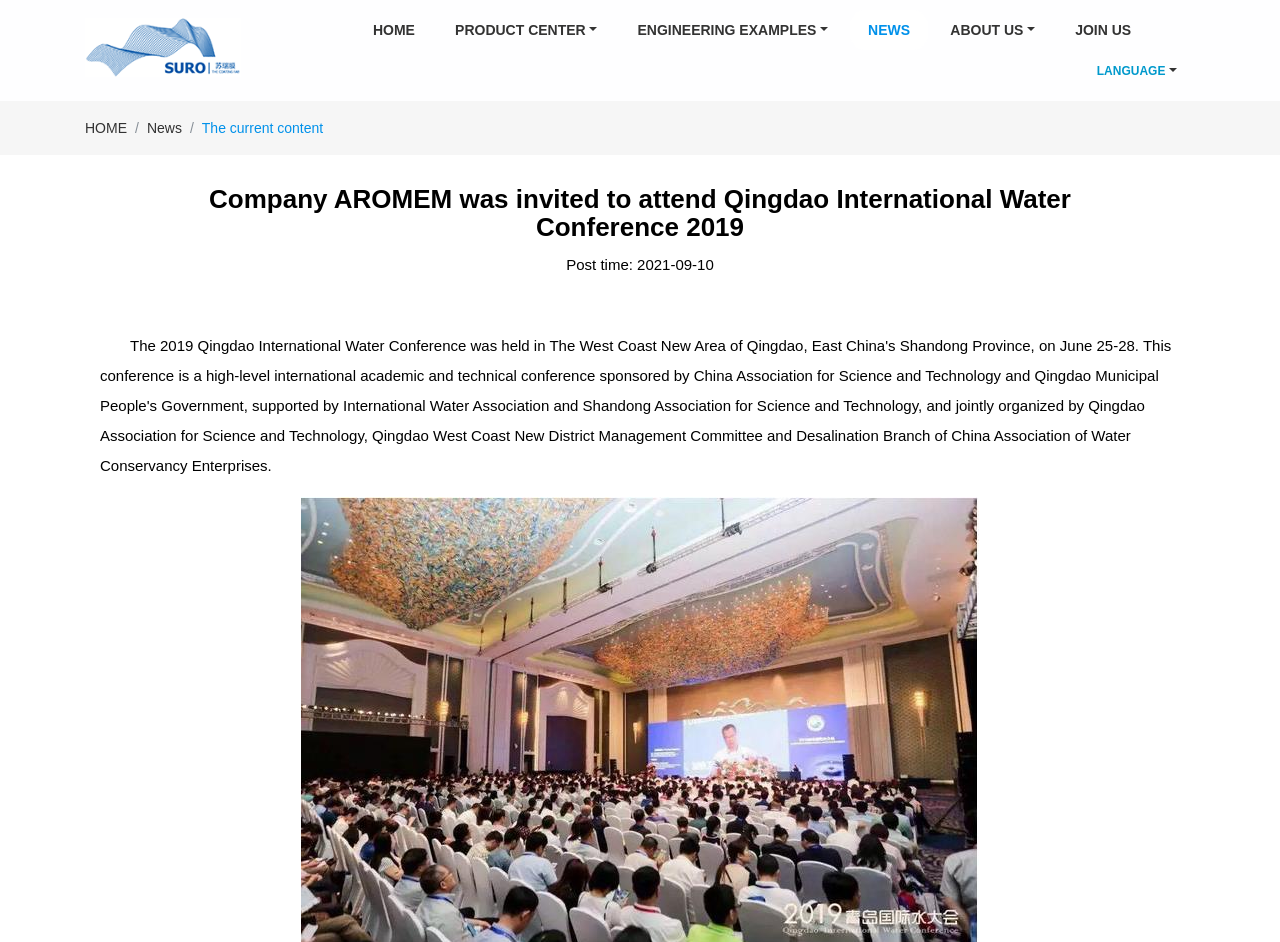Locate the bounding box coordinates of the clickable region necessary to complete the following instruction: "Open the PRODUCT CENTER menu". Provide the coordinates in the format of four float numbers between 0 and 1, i.e., [left, top, right, bottom].

[0.341, 0.011, 0.481, 0.053]